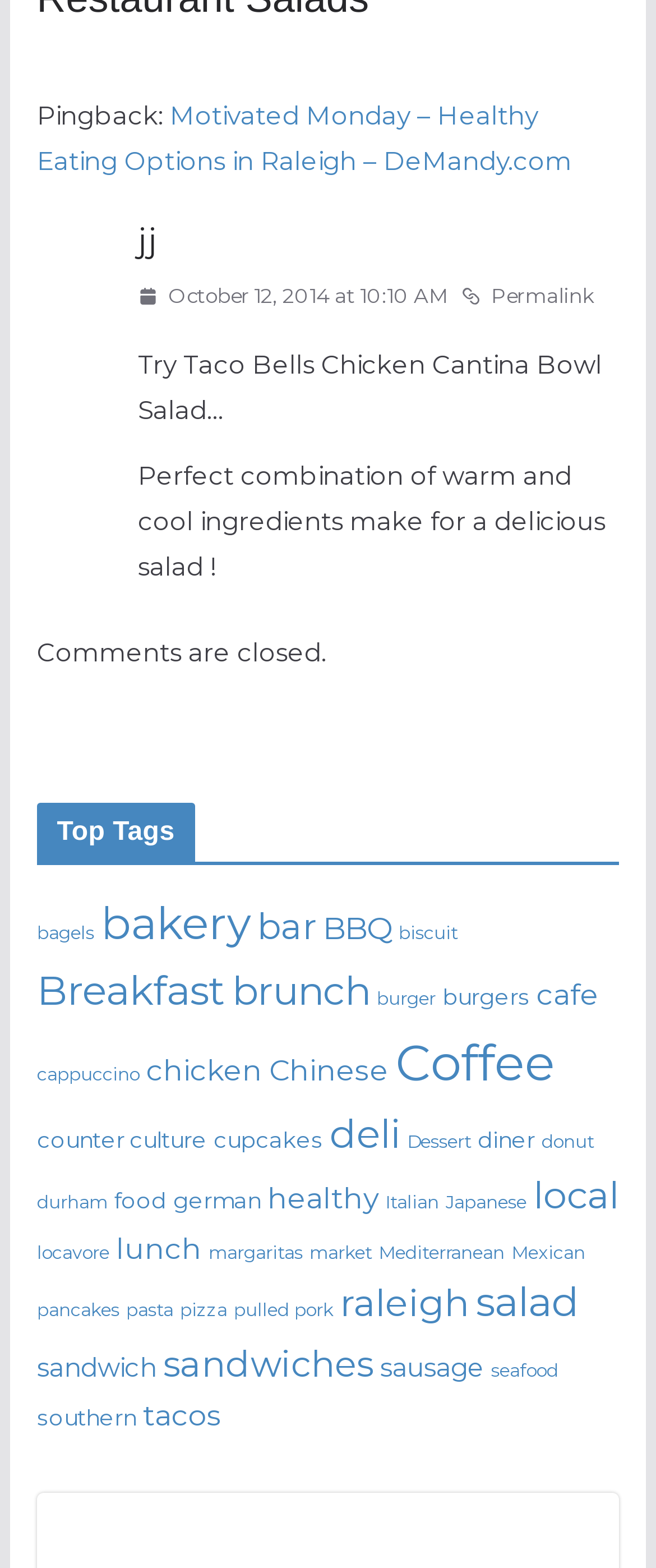Can you find the bounding box coordinates of the area I should click to execute the following instruction: "Browse the tag for healthy eating options"?

[0.407, 0.752, 0.577, 0.774]